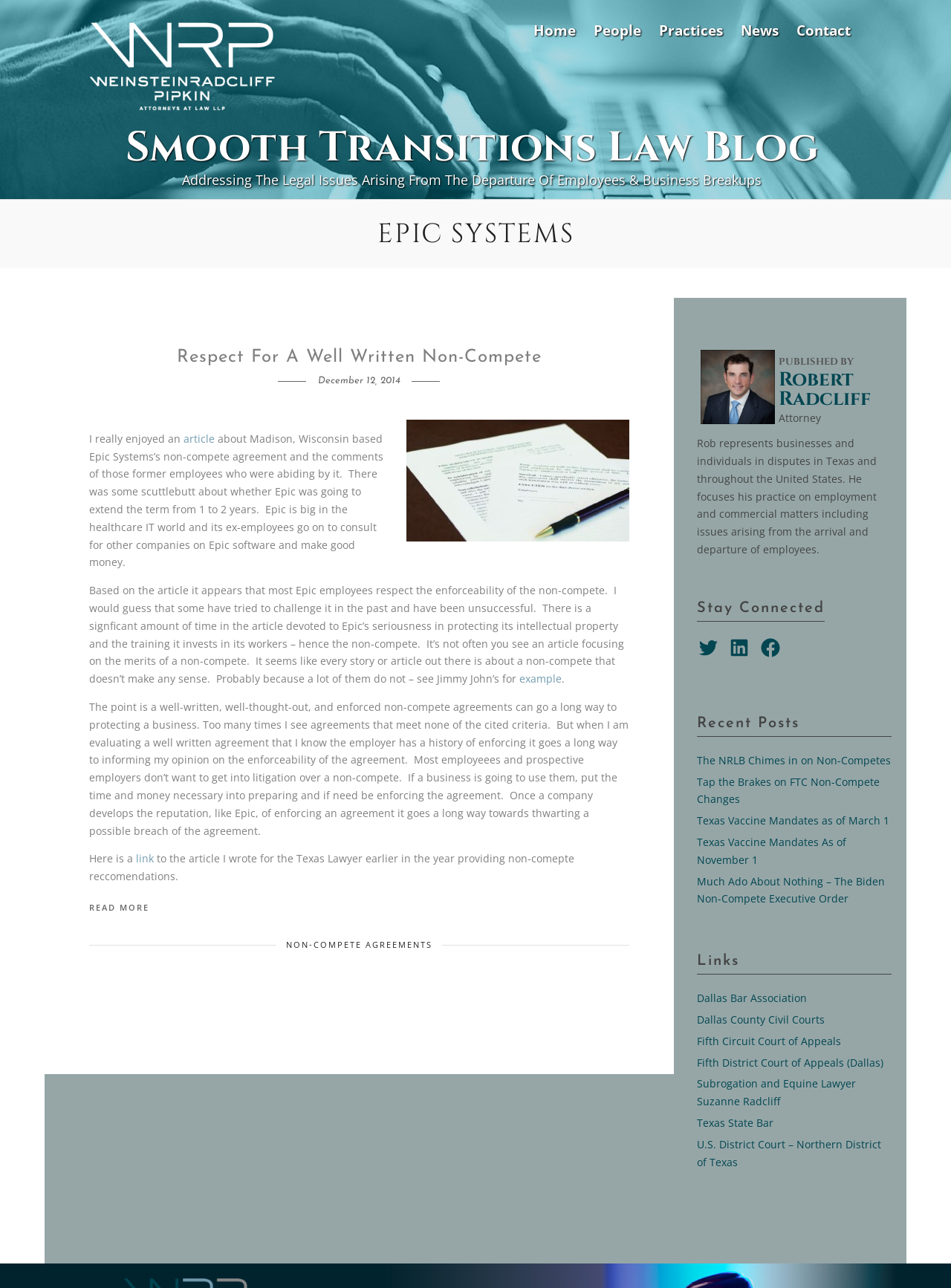What is the profession of Robert Radcliff?
Please provide a single word or phrase as your answer based on the screenshot.

Attorney